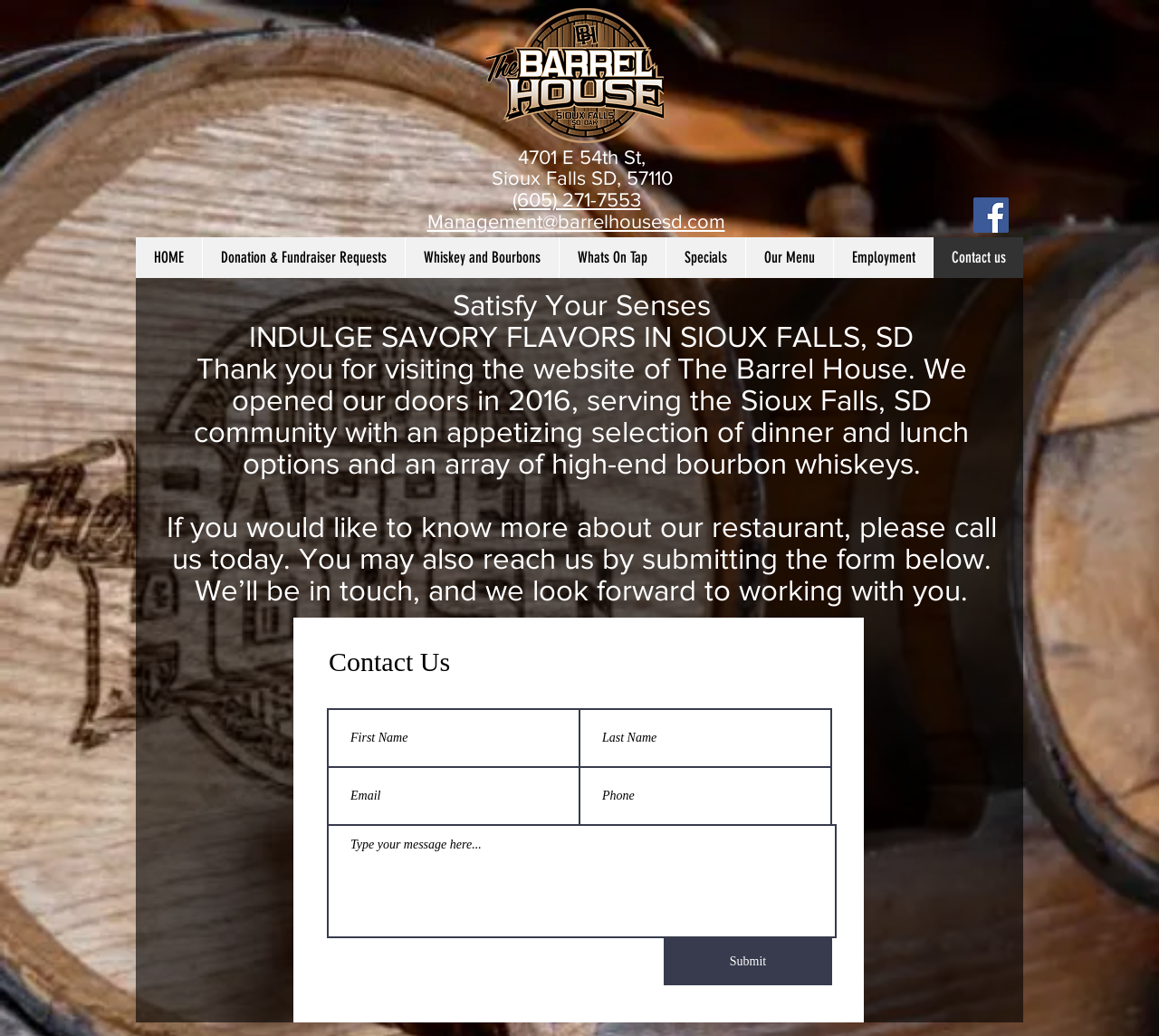Locate the bounding box coordinates of the element that should be clicked to fulfill the instruction: "Click the Barrel House Logo".

[0.42, 0.008, 0.573, 0.138]